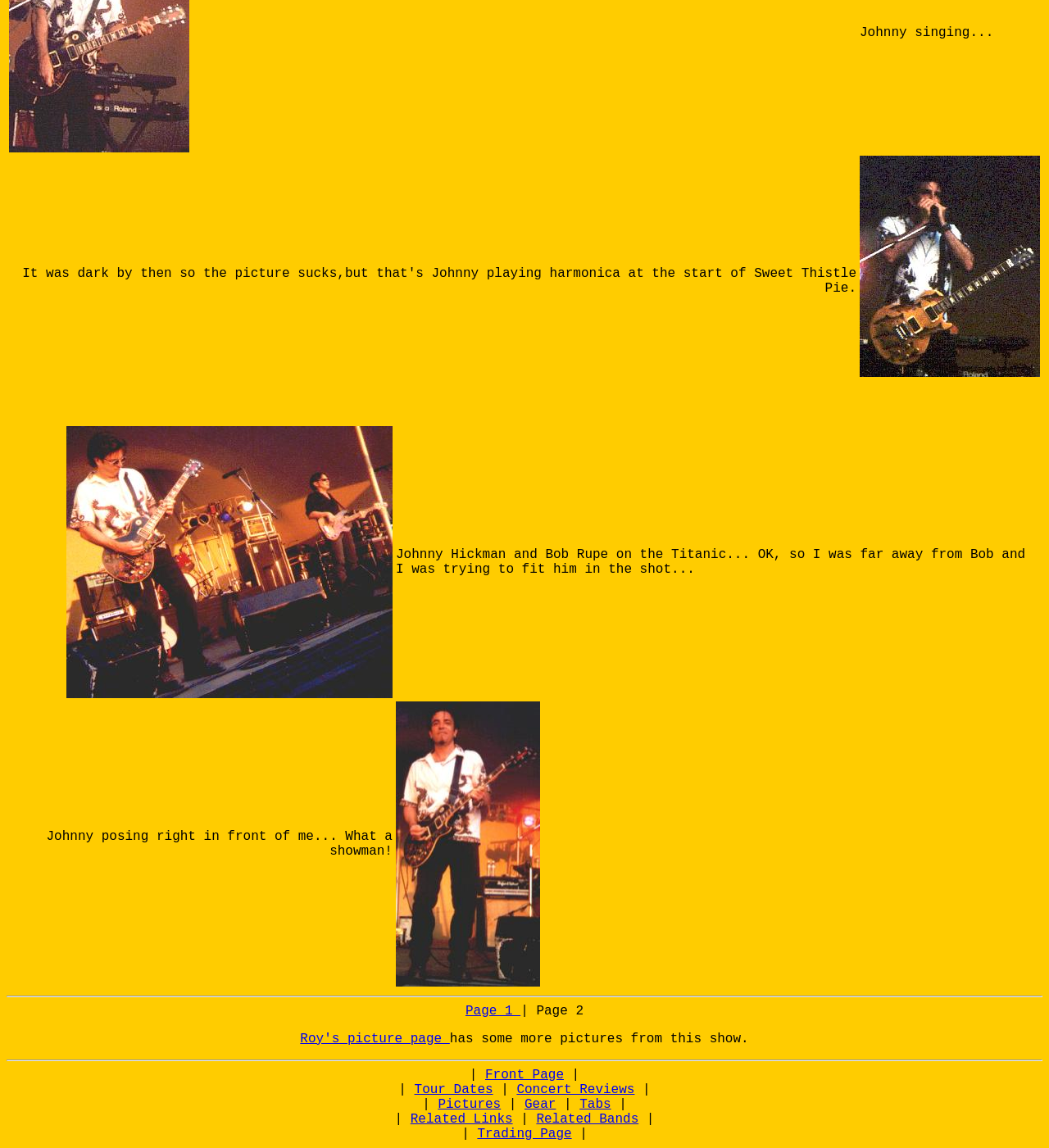Identify the bounding box coordinates of the area you need to click to perform the following instruction: "View pictures".

[0.417, 0.956, 0.477, 0.969]